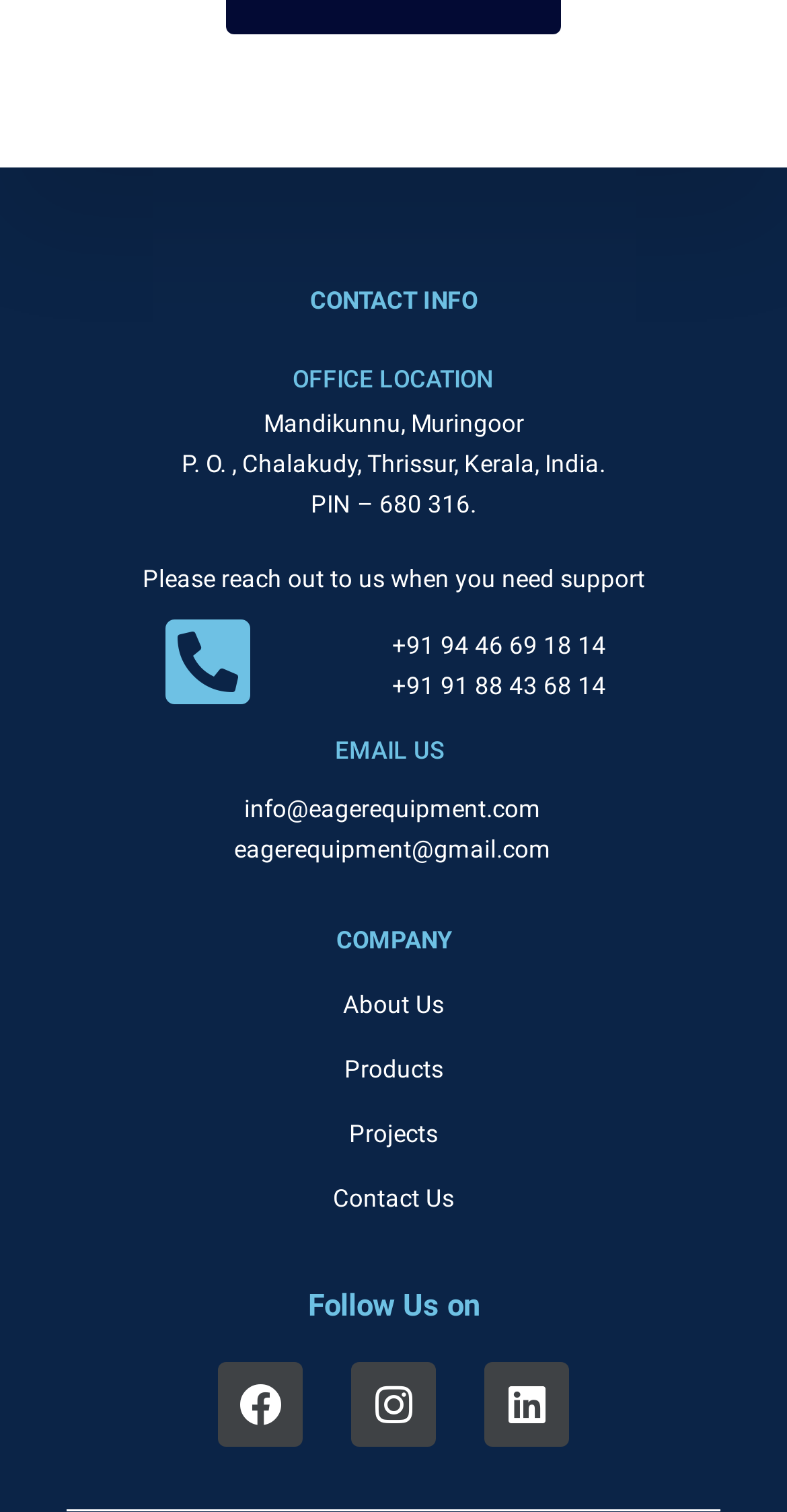Please answer the following question as detailed as possible based on the image: 
What are the social media platforms the company is on?

I found the answer by looking at the 'Follow Us on' heading and the links below it, which mention Facebook, Instagram, and Linkedin as the social media platforms the company is on.